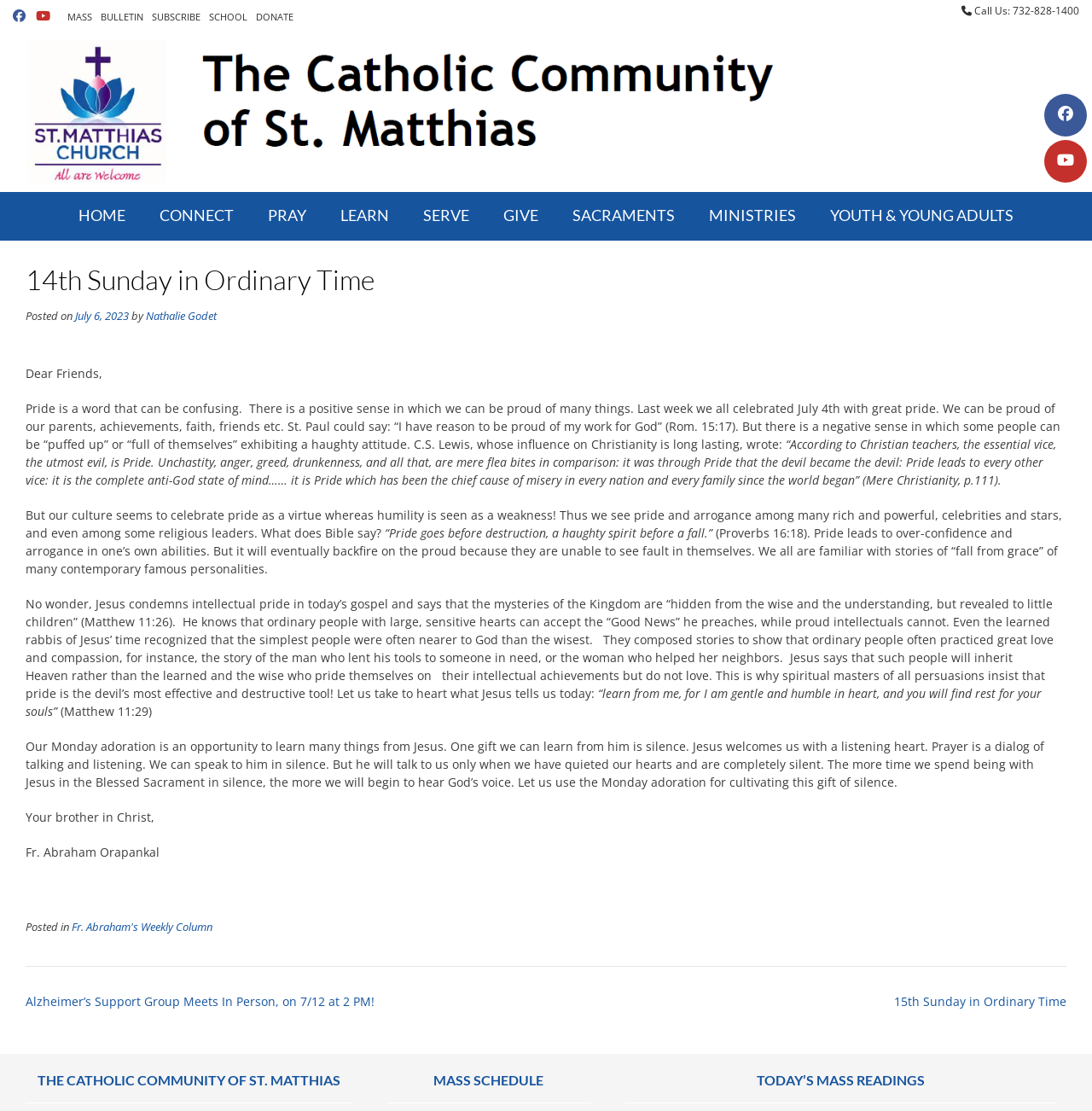Using the provided element description "School", determine the bounding box coordinates of the UI element.

[0.188, 0.004, 0.23, 0.026]